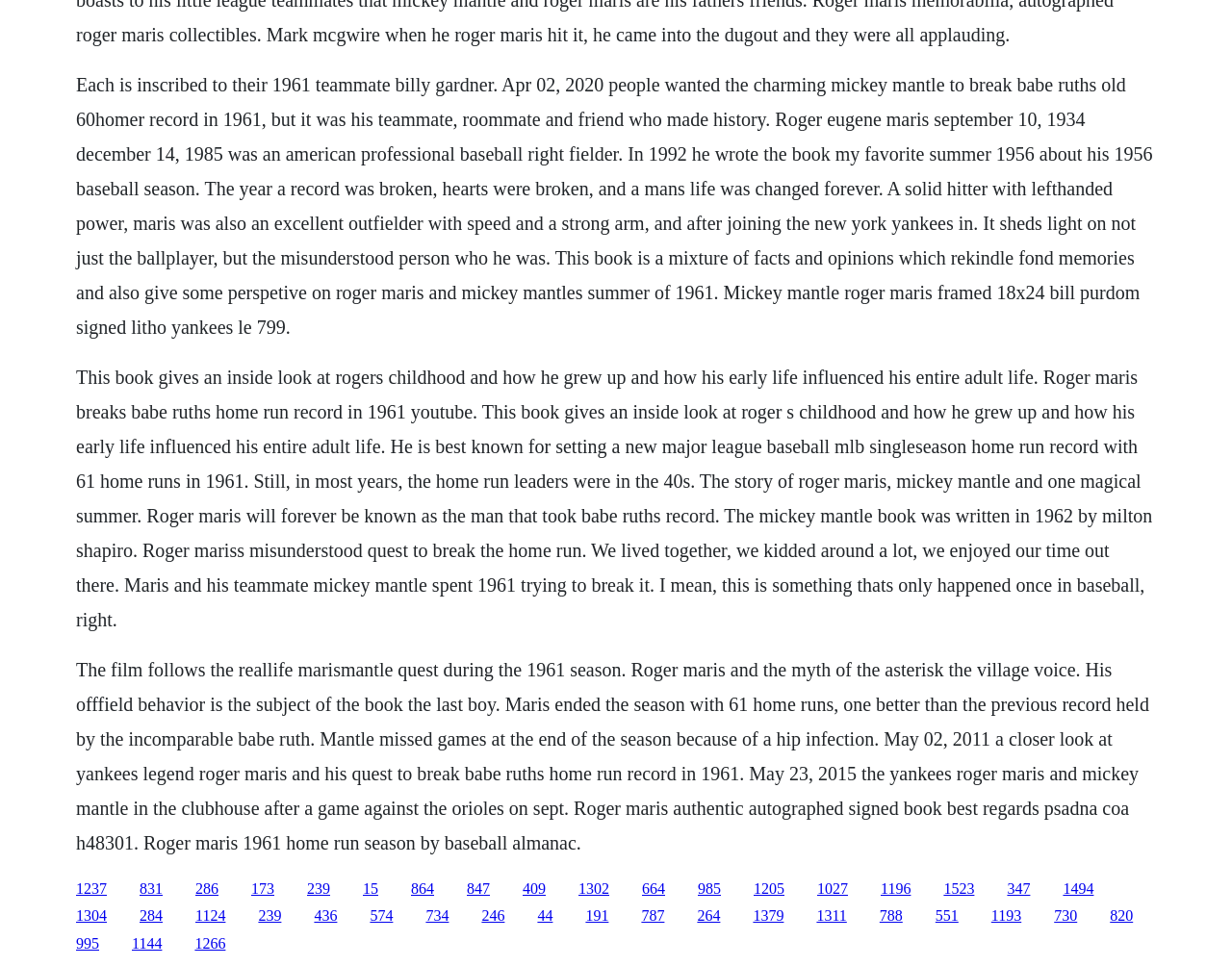What is the year in which Roger Maris was born?
Offer a detailed and exhaustive answer to the question.

The text mentions that Roger Maris was born on September 10, 1934. This information is provided as part of the biographical details about Roger Maris.